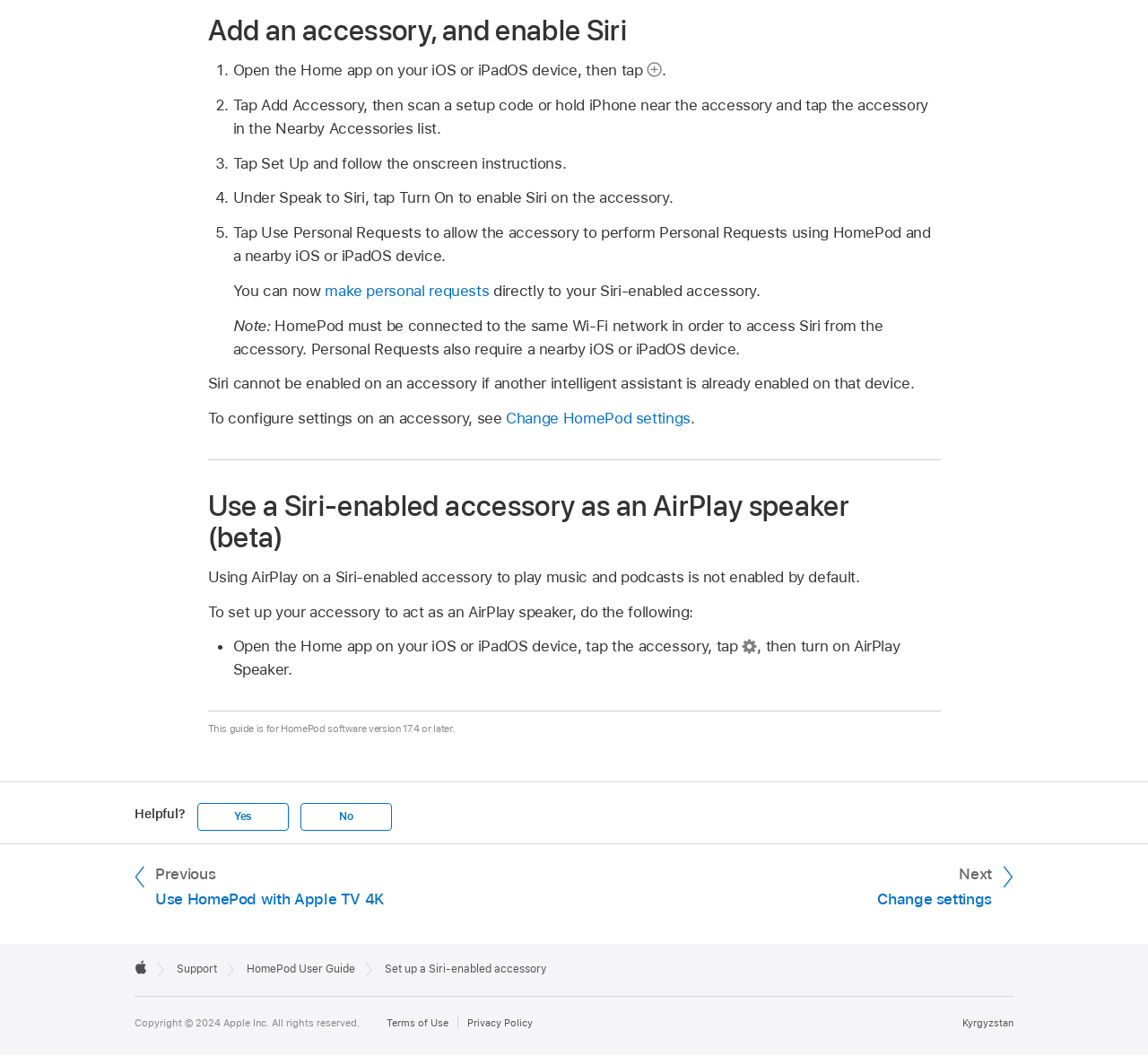Given the description Terms of Use, predict the bounding box coordinates of the UI element. Ensure the coordinates are in the format (top-left x, top-left y, bottom-right x, bottom-right y) and all values are between 0 and 1.

[0.337, 0.962, 0.399, 0.975]